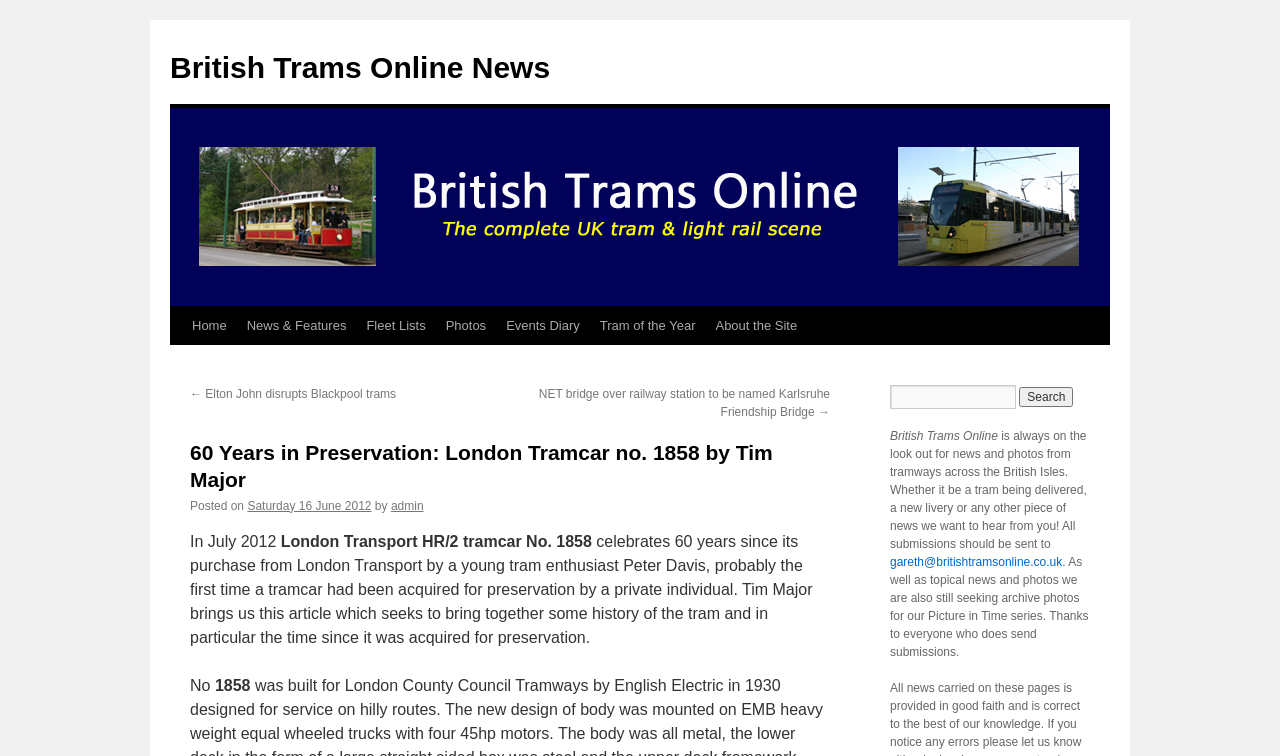Analyze the image and answer the question with as much detail as possible: 
How can users submit news and photos?

I found the answer by looking at the link element 'gareth@britishtramsonline.co.uk' which is located at [0.695, 0.734, 0.83, 0.753]. The surrounding text suggests that users can submit news and photos by sending an email to this address.